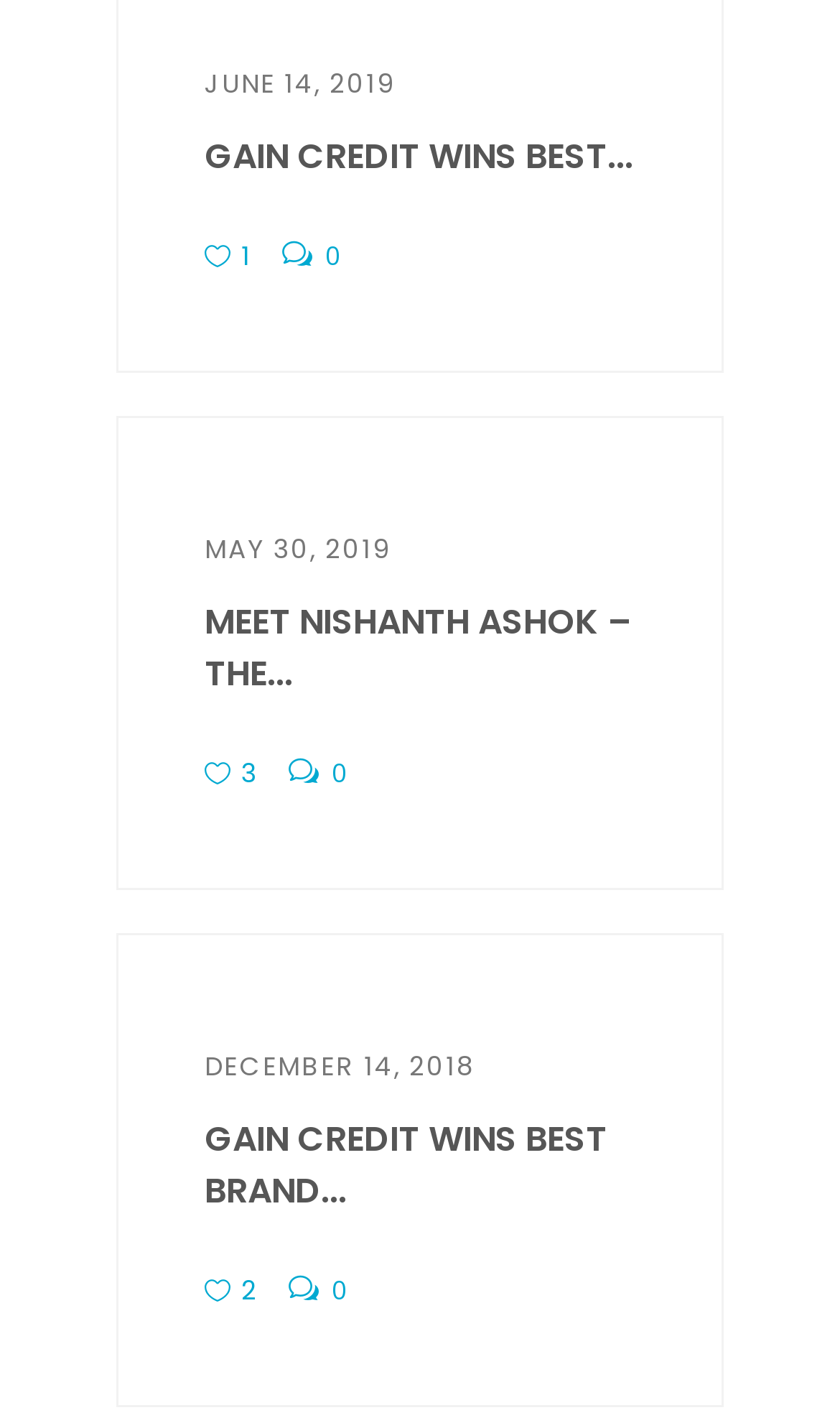Locate the bounding box coordinates of the element to click to perform the following action: 'Check GAIN CREDIT WINS BEST BRAND...'. The coordinates should be given as four float values between 0 and 1, in the form of [left, top, right, bottom].

[0.244, 0.783, 0.723, 0.854]